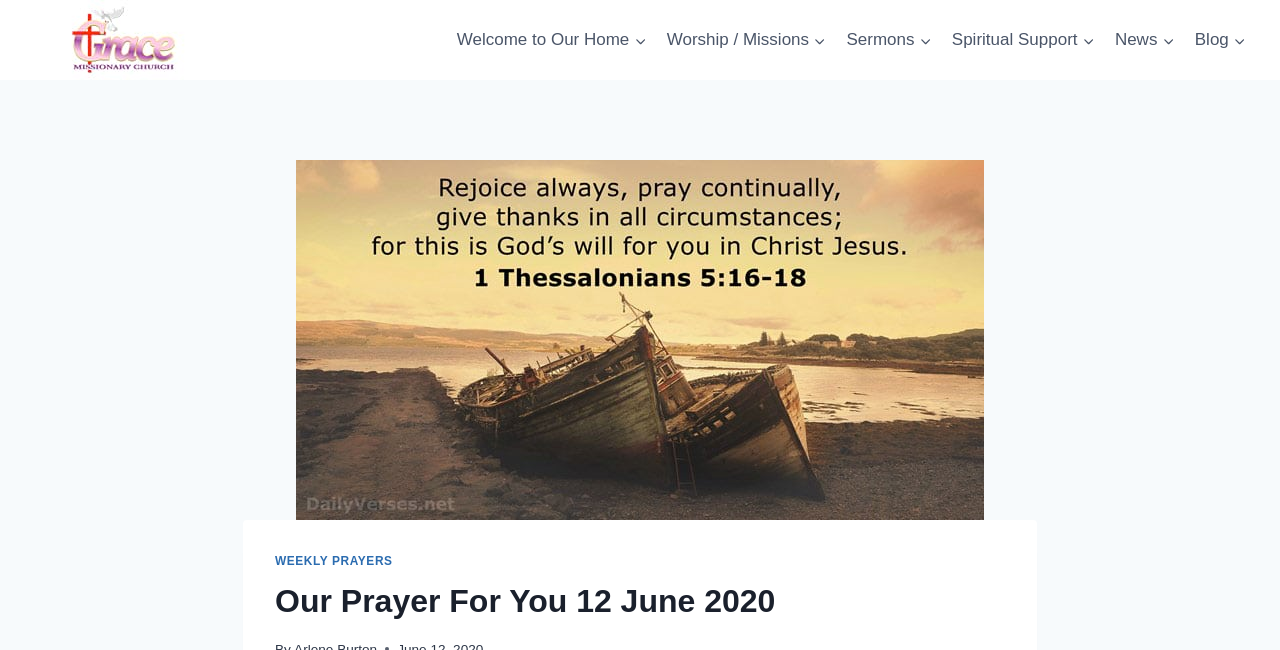Produce a meticulous description of the webpage.

The webpage is about "Our Prayer for You 12 June 2020" by Deacon Arlene Burton, specifically for Front-Line, Essential Workers, and Business Owners. At the top left corner, there is a link and an image of "Grace Missionary Church". Below this, there is a primary navigation menu that spans across the top of the page, containing links to various sections such as "Welcome to Our Home", "Worship / Missions", "Sermons", "Spiritual Support", "News", and "Blog", each with a corresponding button to access child menus.

On the left side of the page, there is a large image related to "Weekly Prayer". Above this image, there is a link to "WEEKLY PRAYERS". Below the image, there is a heading that reads "Our Prayer For You 12 June 2020", which is the main title of the webpage. The content of the prayer, addressed to "My Brothers, Sisters and Friends", is not explicitly mentioned in the accessibility tree, but it is likely to be the main body of the webpage, possibly located below the heading.